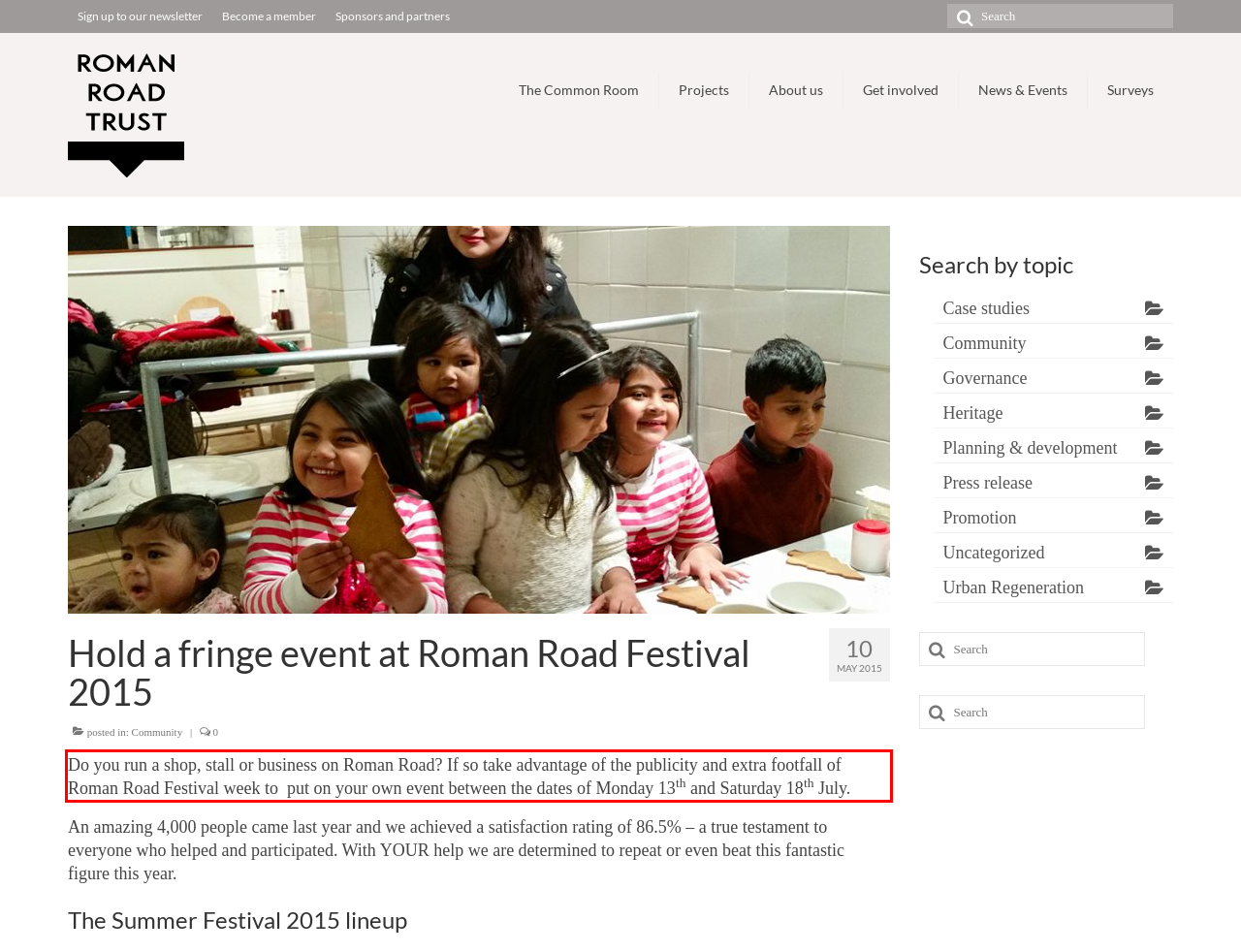Examine the webpage screenshot, find the red bounding box, and extract the text content within this marked area.

Do you run a shop, stall or business on Roman Road? If so take advantage of the publicity and extra footfall of Roman Road Festival week to put on your own event between the dates of Monday 13th and Saturday 18th July.